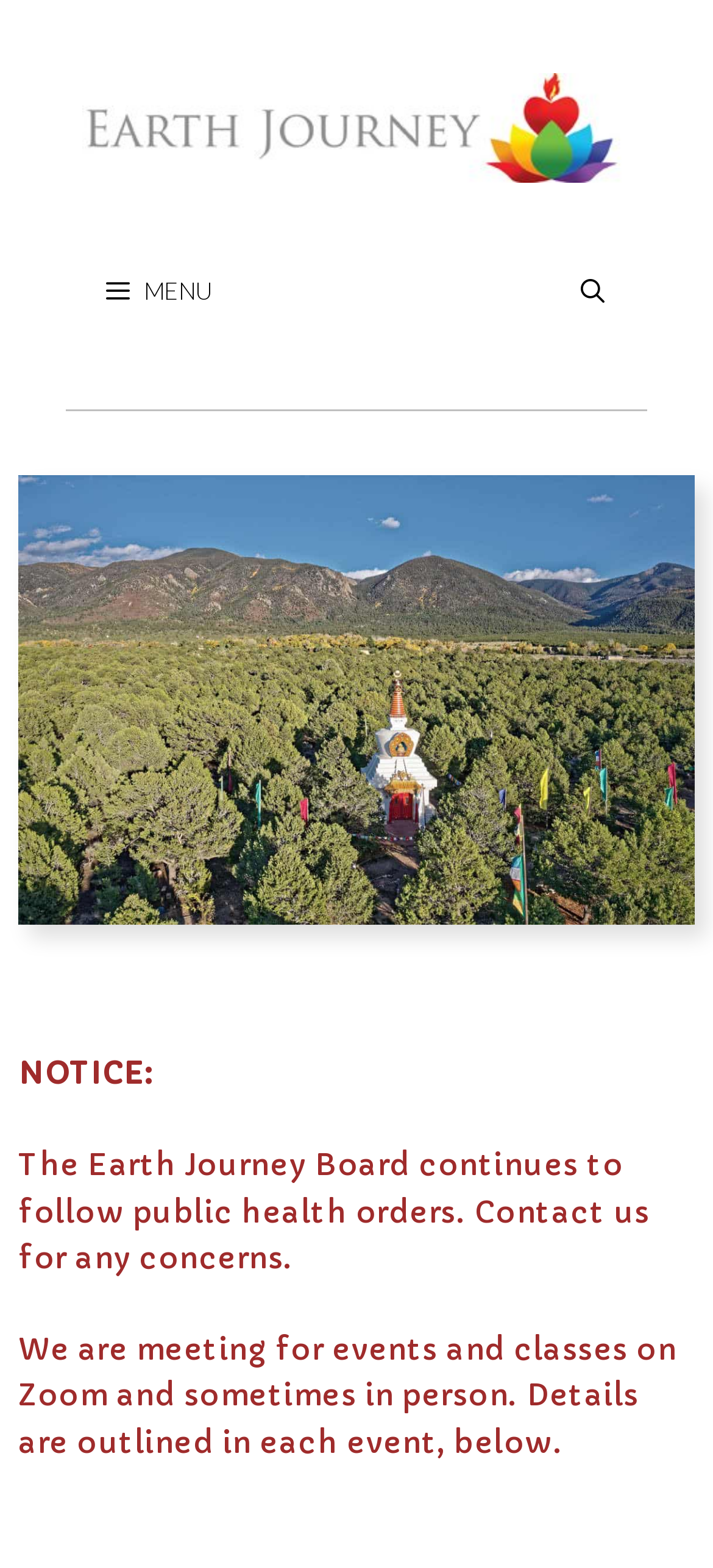Refer to the image and offer a detailed explanation in response to the question: What is the purpose of the button with the MENU icon?

The button with the MENU icon has a description of ' MENU' and is stated to control the 'primary-menu'. This suggests that the button is used to open or close the primary menu on the webpage.